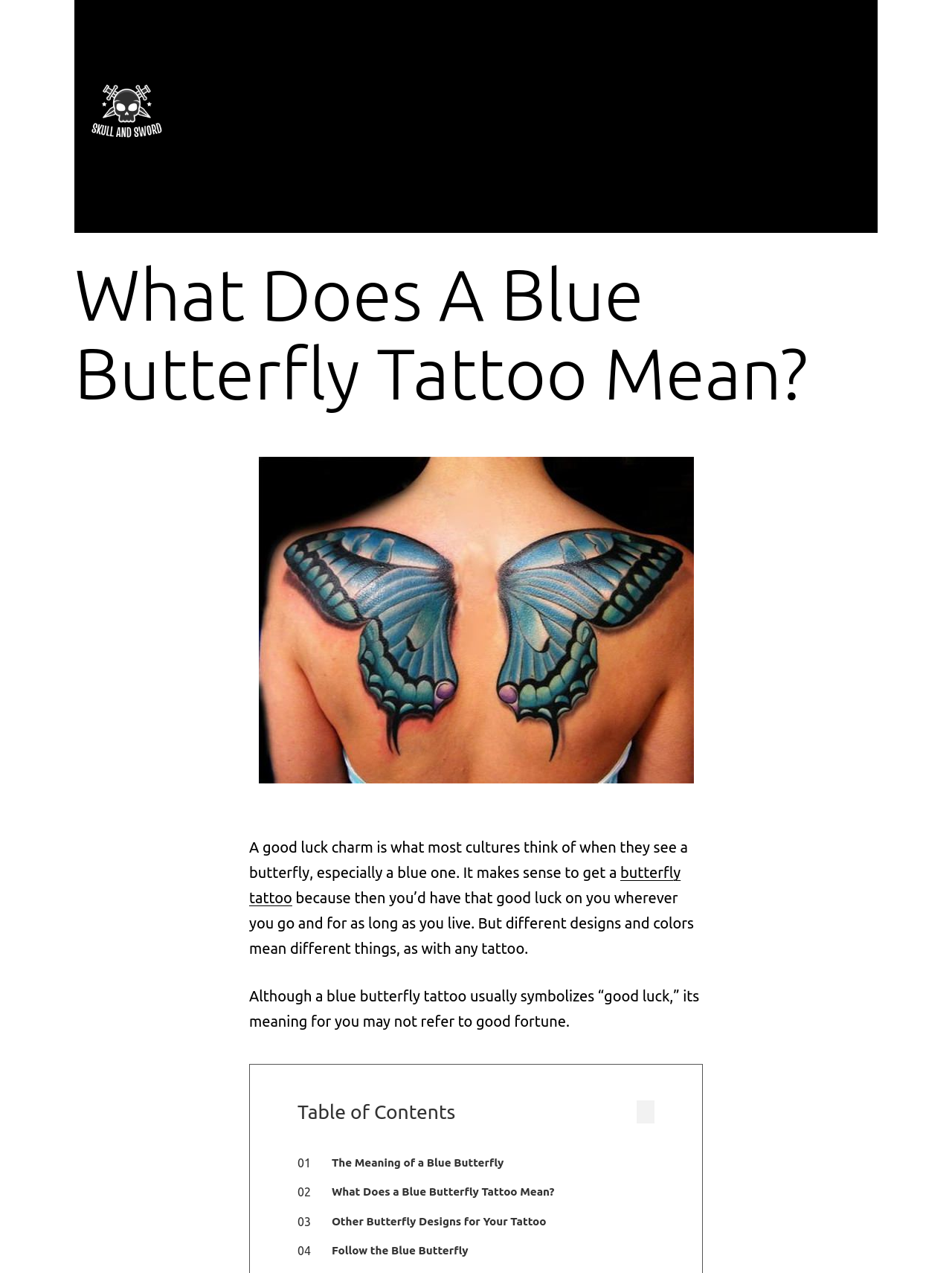Summarize the webpage in an elaborate manner.

The webpage is about the meaning of a blue butterfly tattoo. At the top left corner, there is a logo of "The Skull and Sword" with a link to the website's homepage. Next to the logo, there is a navigation menu with links to various categories such as "Arts & Design", "Digital", "Music", "Culture", "Lifestyle", and "Best Lists".

Below the navigation menu, there is a header section with a heading that reads "What Does A Blue Butterfly Tattoo Mean?". Below the heading, there is a large image of a 3D butterfly tattoo on a person's back.

The main content of the webpage is a text passage that discusses the meaning of a blue butterfly tattoo. The passage explains that a blue butterfly tattoo is often seen as a good luck charm, but its meaning can vary depending on the design and color. The text is divided into several paragraphs, with links to related topics such as "butterfly tattoo" scattered throughout.

On the right side of the webpage, there is a table of contents with links to different sections of the article, including "The Meaning of a Blue Butterfly", "What Does a Blue Butterfly Tattoo Mean?", "Other Butterfly Designs for Your Tattoo", and "Follow the Blue Butterfly". There is also a button above the table of contents, but its purpose is not clear.

Overall, the webpage is focused on providing information about the meaning and significance of a blue butterfly tattoo, with a mix of text, images, and links to related topics.